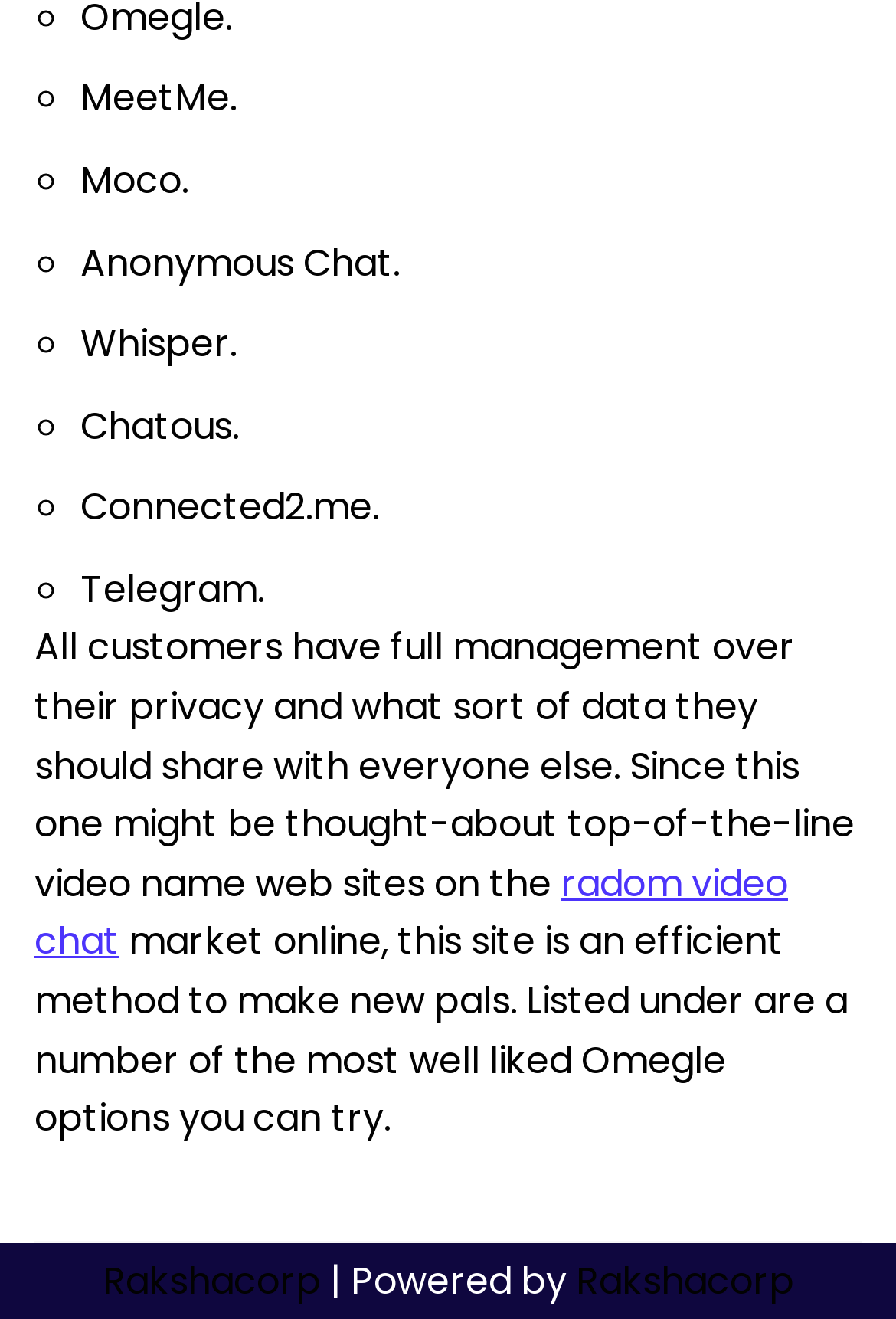What are the names of video call websites listed?
Look at the screenshot and respond with one word or a short phrase.

MeetMe, Moco, Anonymous Chat, Whisper, Chatous, Connected2.me, Telegram